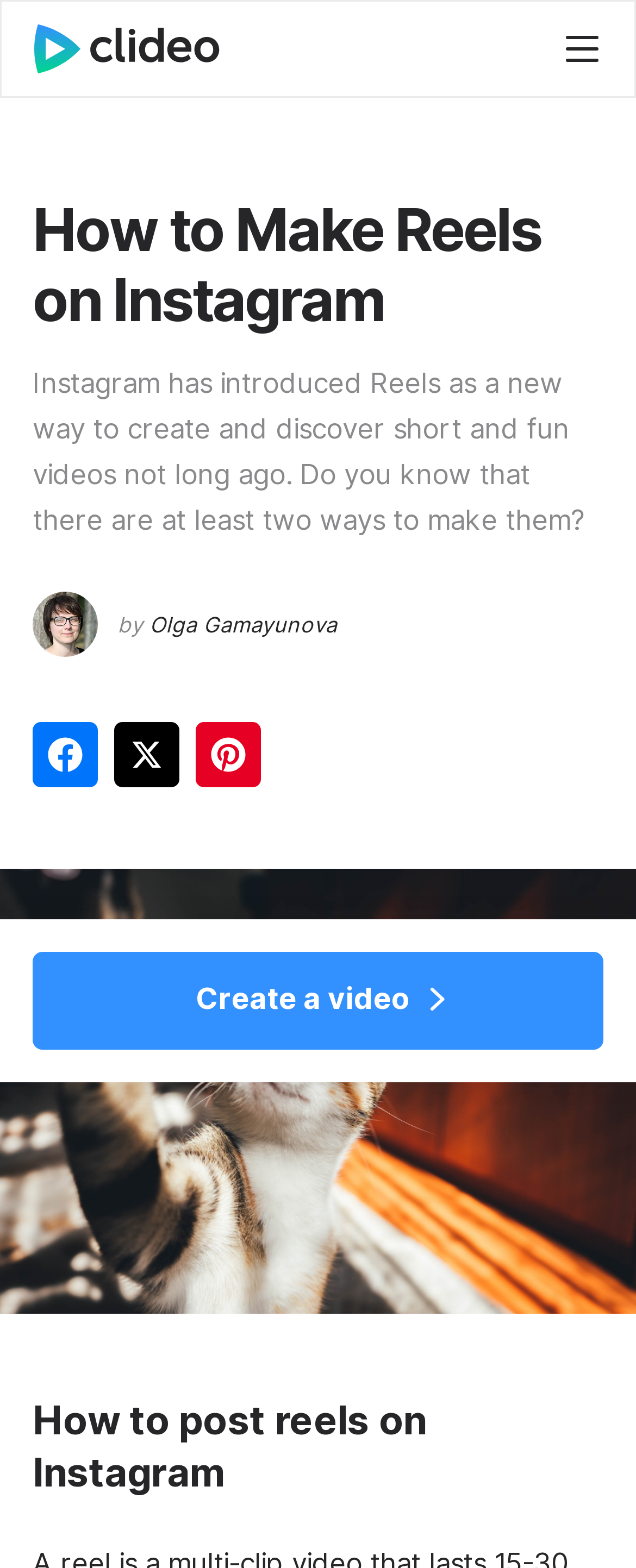What is the logo of the website?
Look at the image and provide a detailed response to the question.

The logo of the website is located at the top left corner of the webpage, and it is an image with a bounding box of [0.054, 0.015, 0.346, 0.048]. It is a clickable link that leads to the Clideo website.